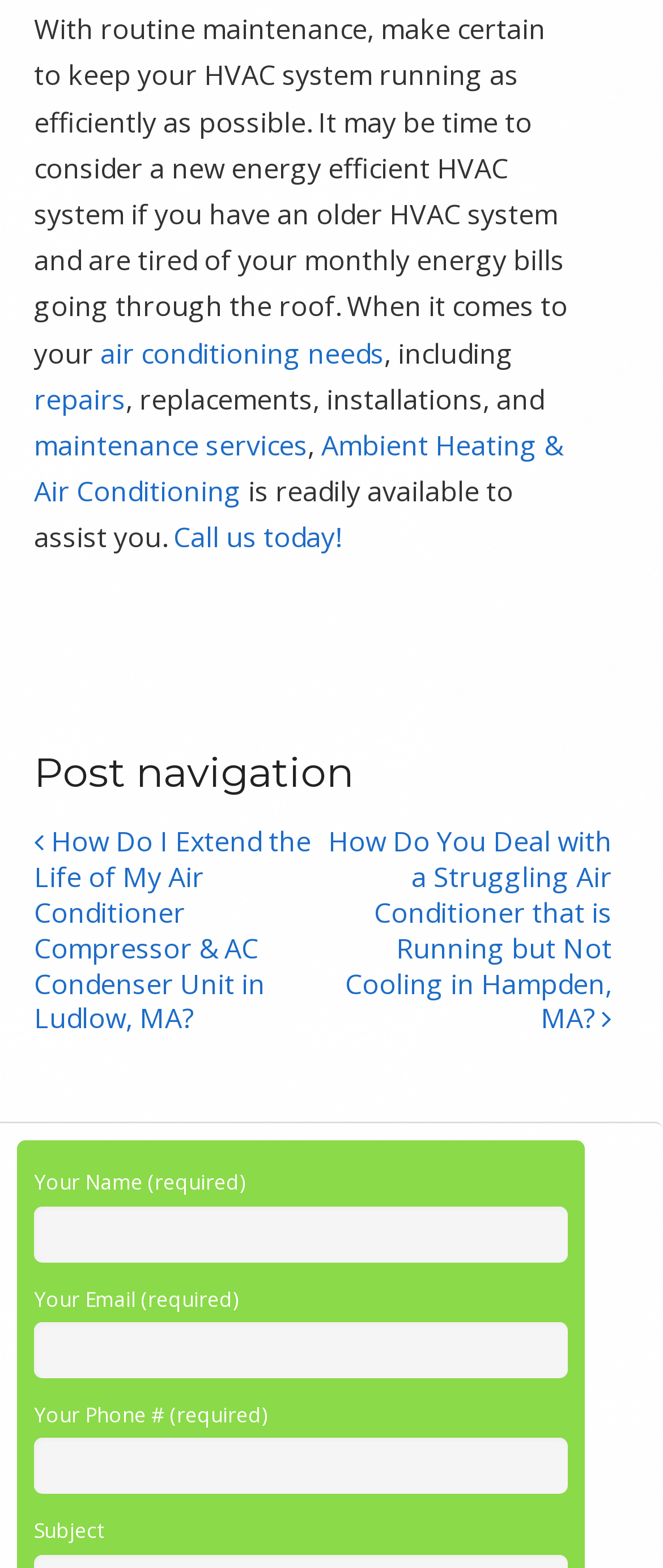Respond to the question below with a single word or phrase:
What is the main topic of this webpage?

HVAC system